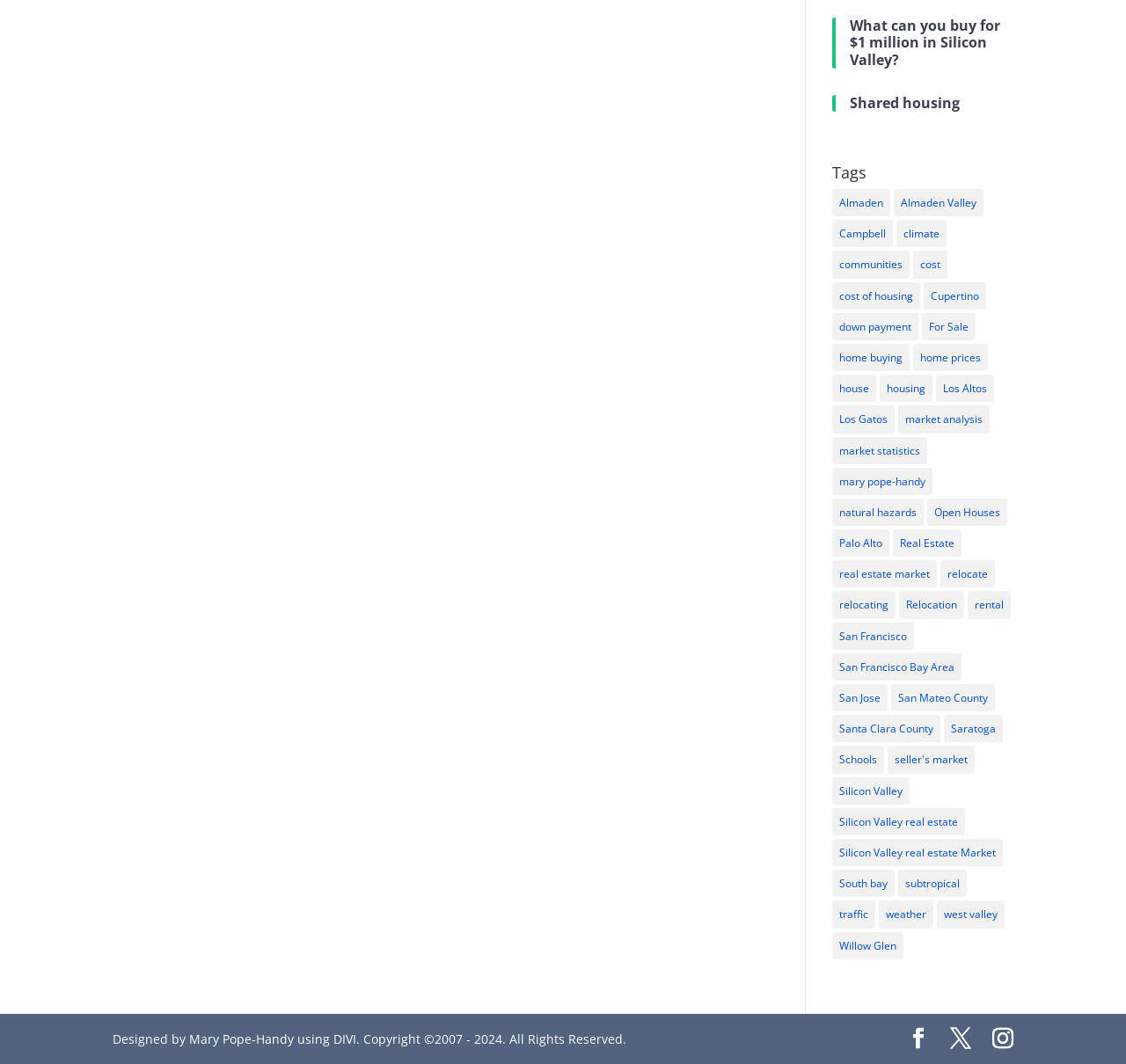Using the element description San Mateo County, predict the bounding box coordinates for the UI element. Provide the coordinates in (top-left x, top-left y, bottom-right x, bottom-right y) format with values ranging from 0 to 1.

[0.792, 0.643, 0.884, 0.669]